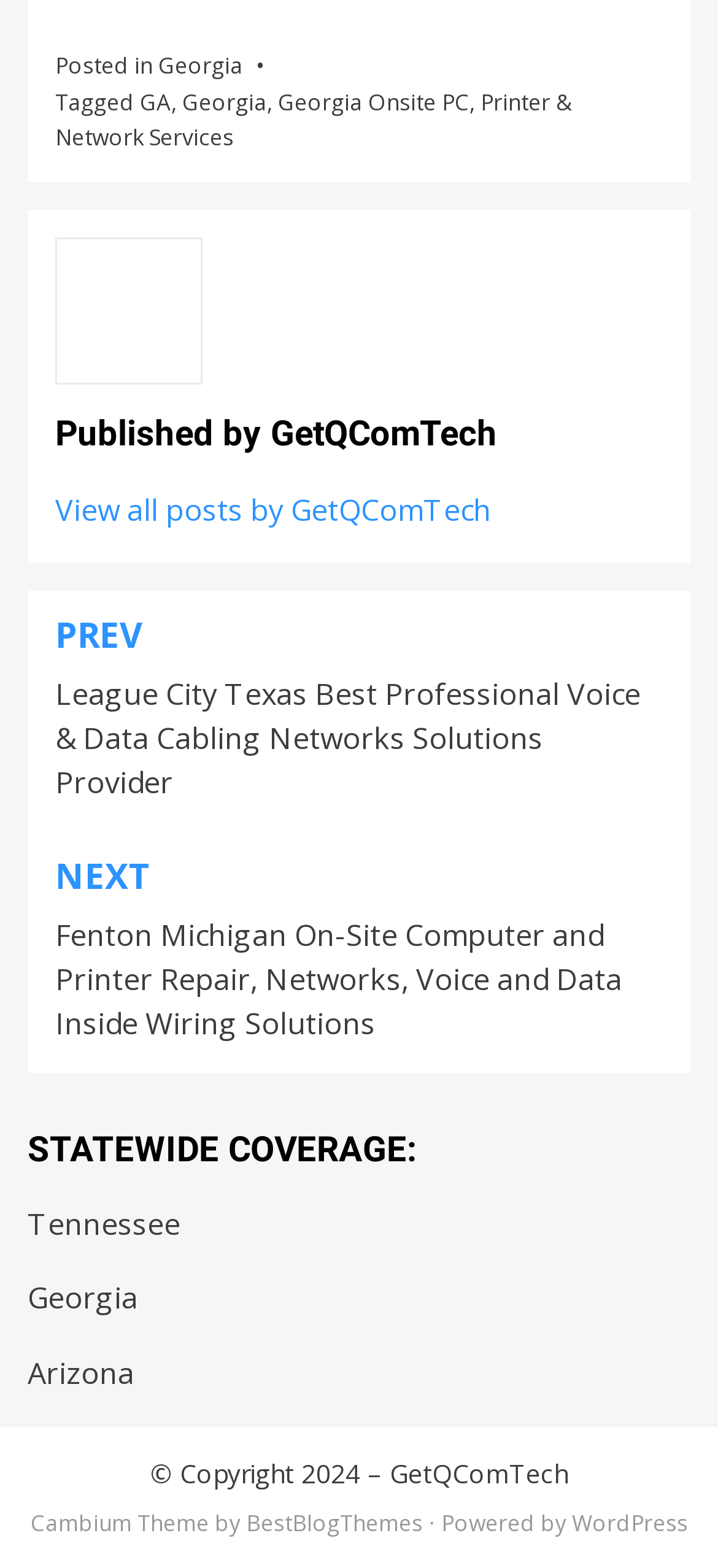Locate the bounding box of the UI element defined by this description: "Printer & Network Services". The coordinates should be given as four float numbers between 0 and 1, formatted as [left, top, right, bottom].

[0.077, 0.055, 0.797, 0.097]